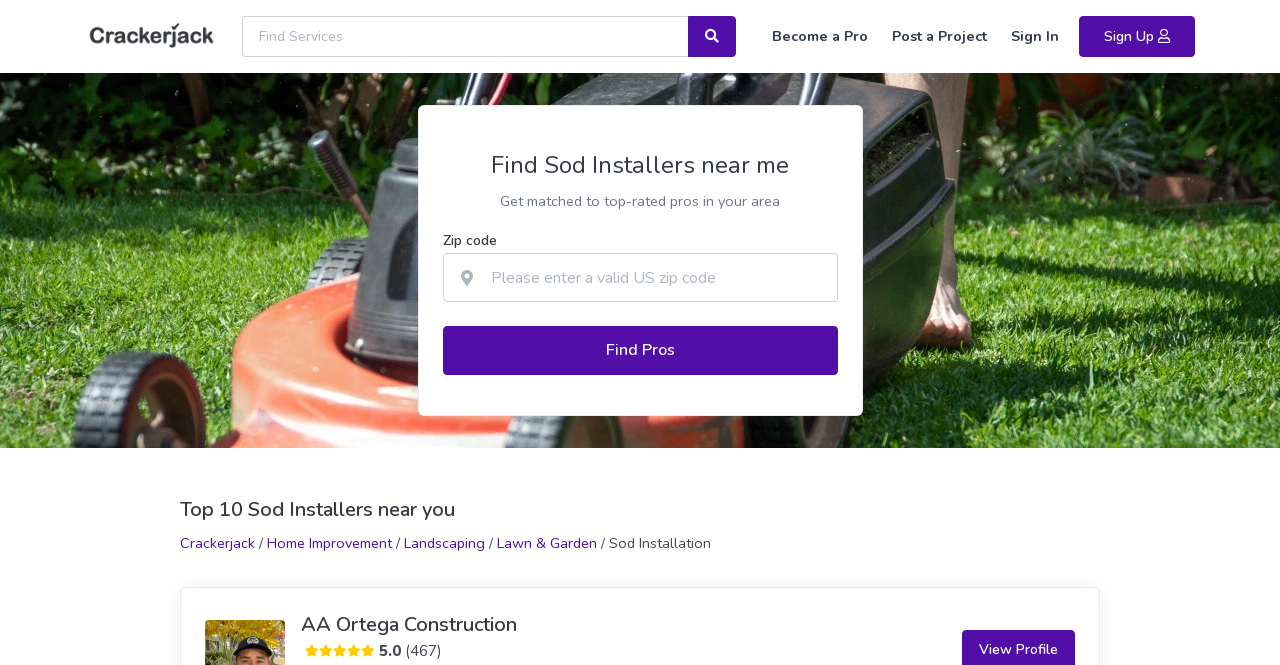What is the purpose of this webpage?
Look at the image and provide a short answer using one word or a phrase.

Find Sod Installers